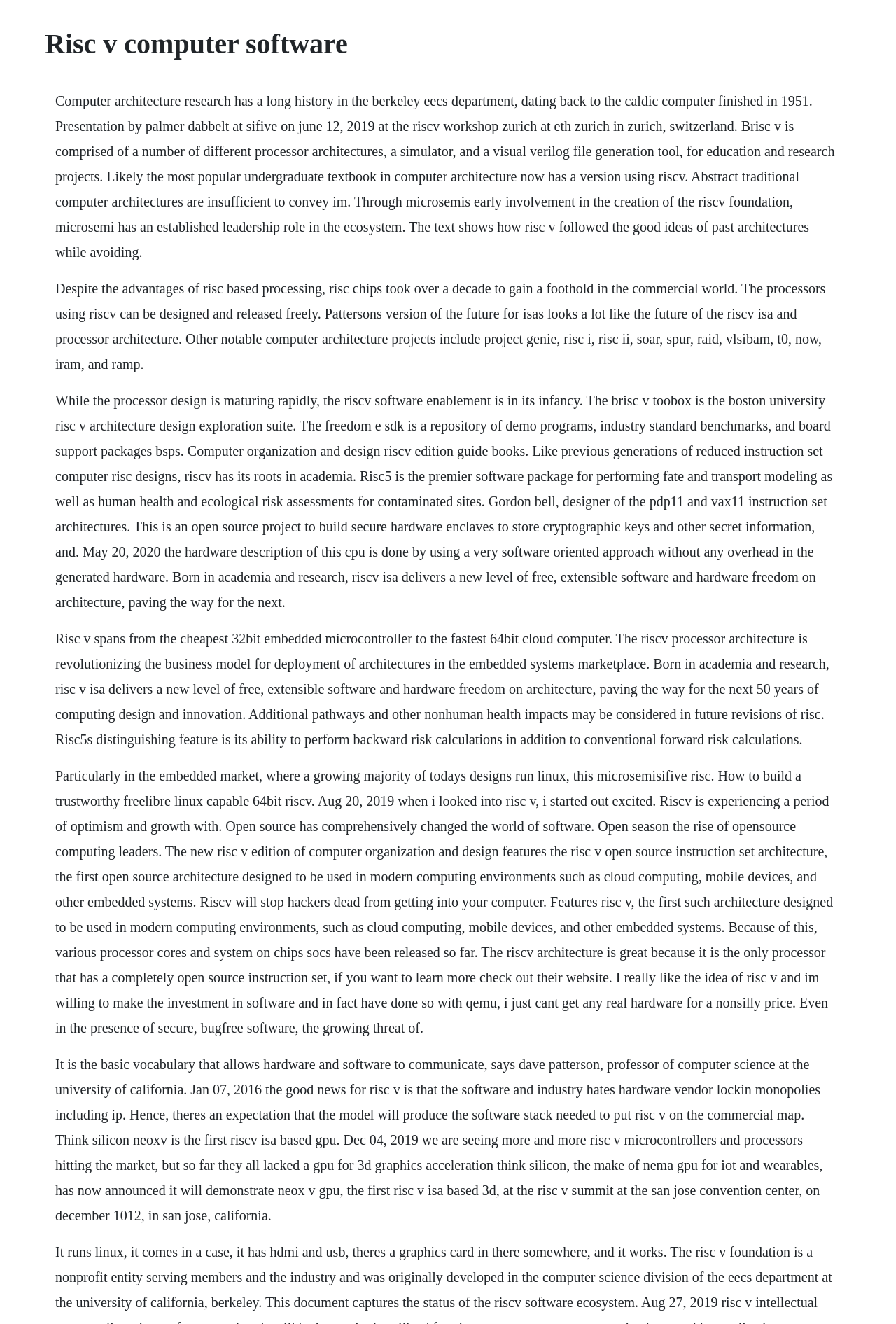Please look at the image and answer the question with a detailed explanation: What is RISC5 used for?

According to the webpage, RISC5 is a software package used for performing fate and transport modeling, as well as human health and ecological risk assessments for contaminated sites.